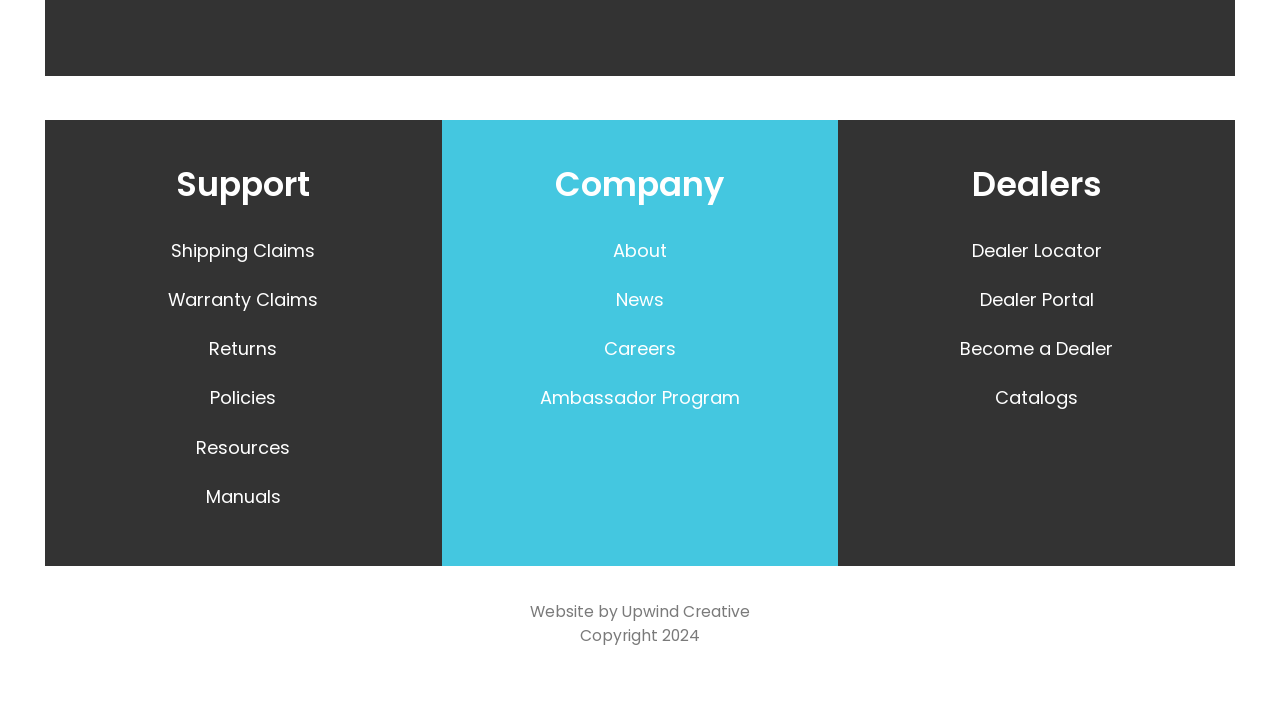Locate the bounding box coordinates of the element's region that should be clicked to carry out the following instruction: "View shipping claims". The coordinates need to be four float numbers between 0 and 1, i.e., [left, top, right, bottom].

[0.035, 0.312, 0.345, 0.38]